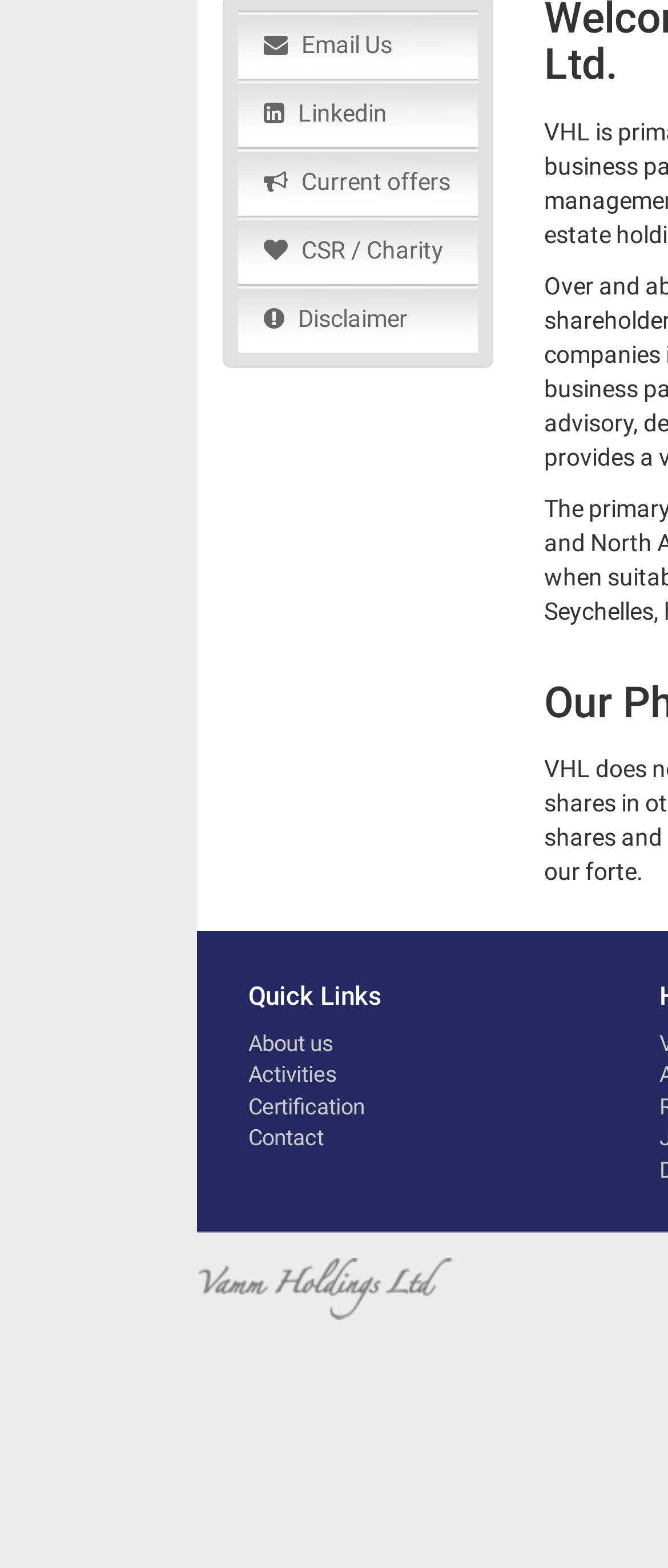Please find the bounding box coordinates of the element that needs to be clicked to perform the following instruction: "View current offers". The bounding box coordinates should be four float numbers between 0 and 1, represented as [left, top, right, bottom].

[0.356, 0.094, 0.714, 0.137]